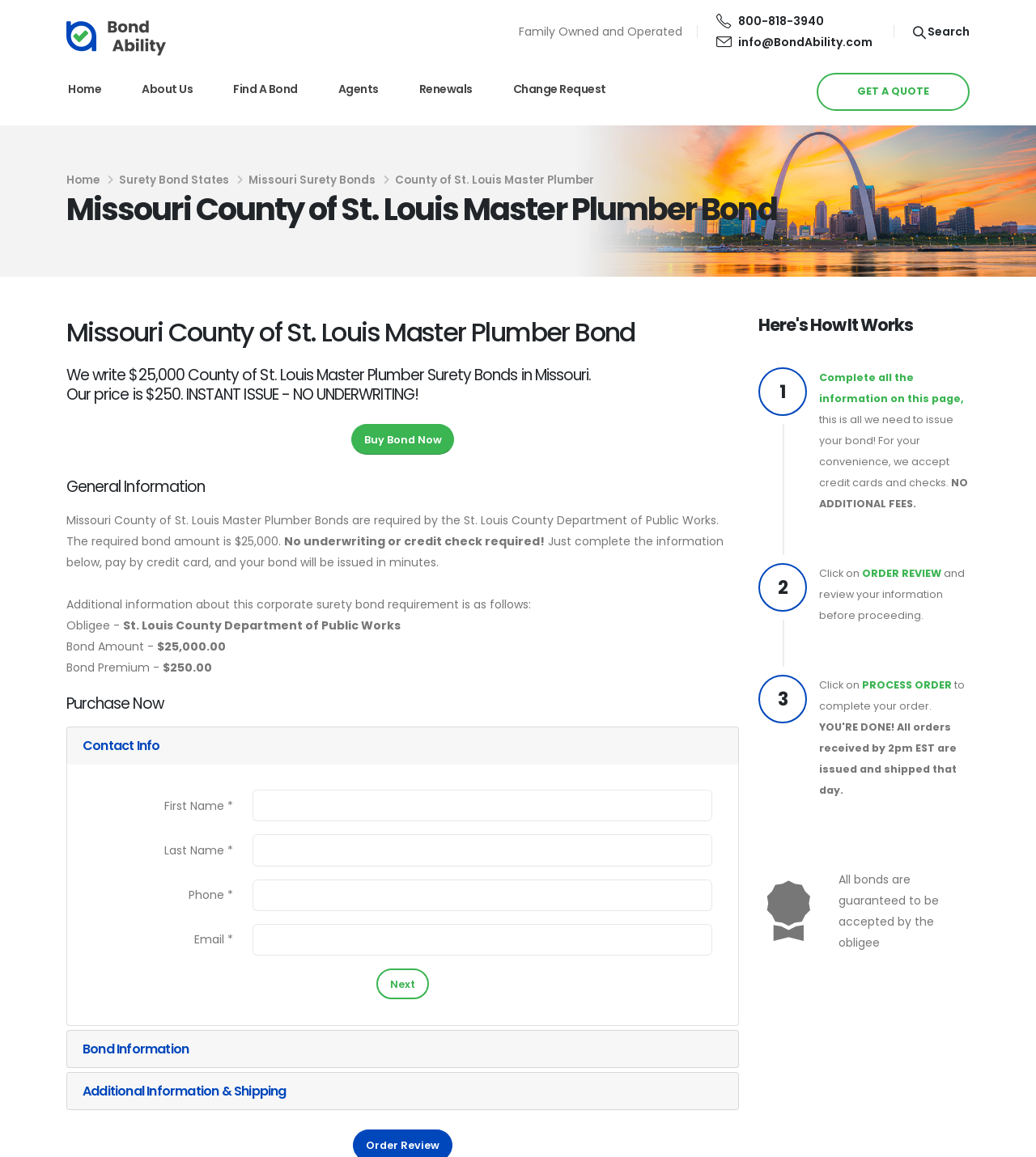What is the required bond amount?
Refer to the image and provide a detailed answer to the question.

The required bond amount can be found in the 'General Information' section, where it is stated that 'The required bond amount is $25,000.'